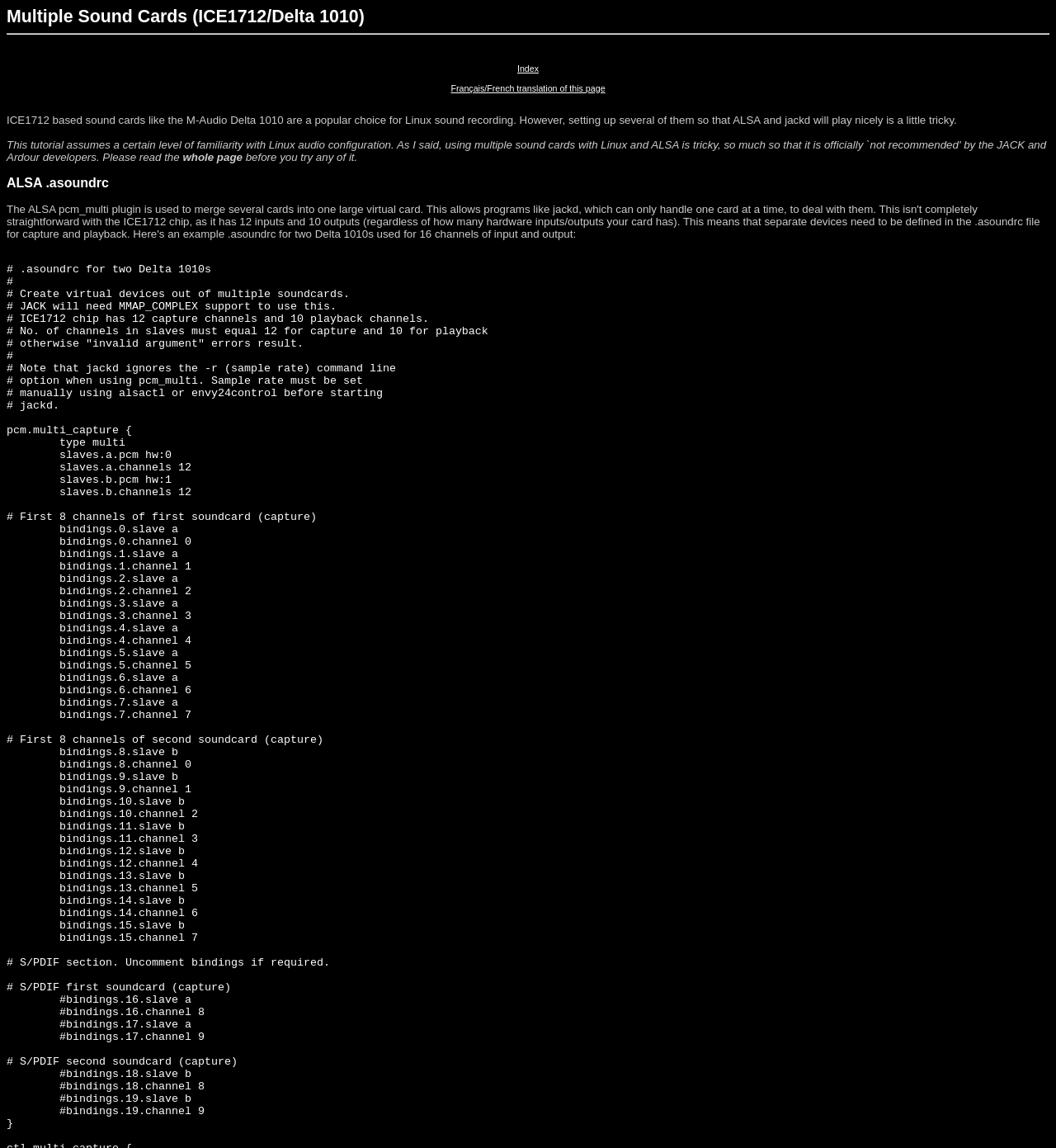What is the topic of the webpage?
Using the image as a reference, deliver a detailed and thorough answer to the question.

The meta description and the static text on the webpage indicate that the topic of the webpage is sound recording with GNU/Linux, specifically with multiple soundcards.